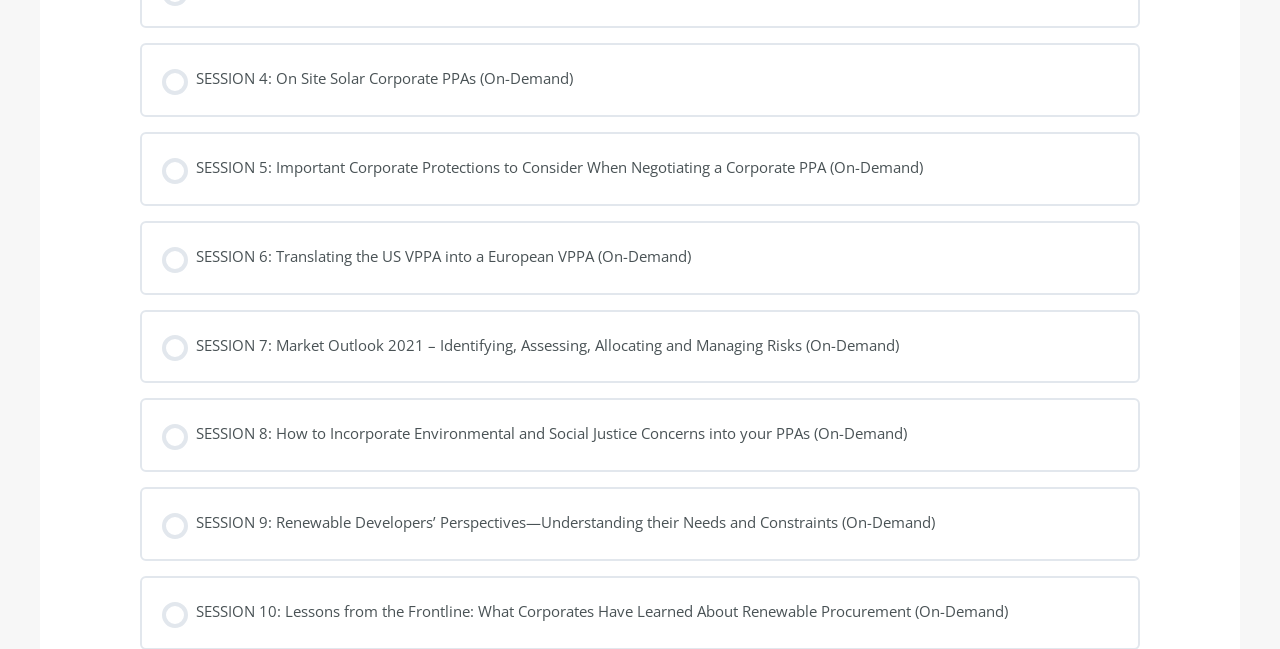What is the topic of Session 4?
Refer to the image and provide a detailed answer to the question.

By looking at the link 'SESSION 4: On Site Solar Corporate PPAs (On-Demand)' on the webpage, I can determine that the topic of Session 4 is On Site Solar Corporate PPAs.